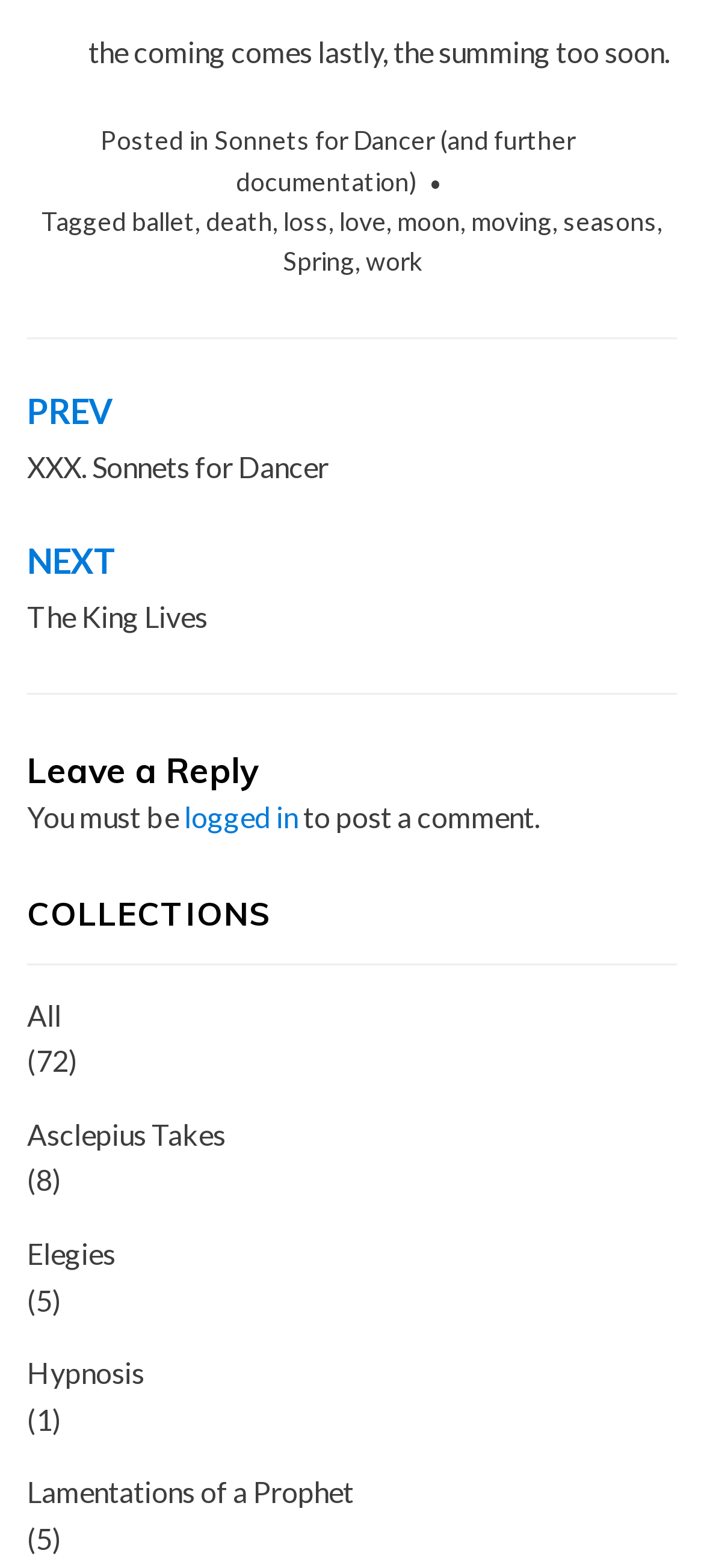How many collections are listed? Refer to the image and provide a one-word or short phrase answer.

7